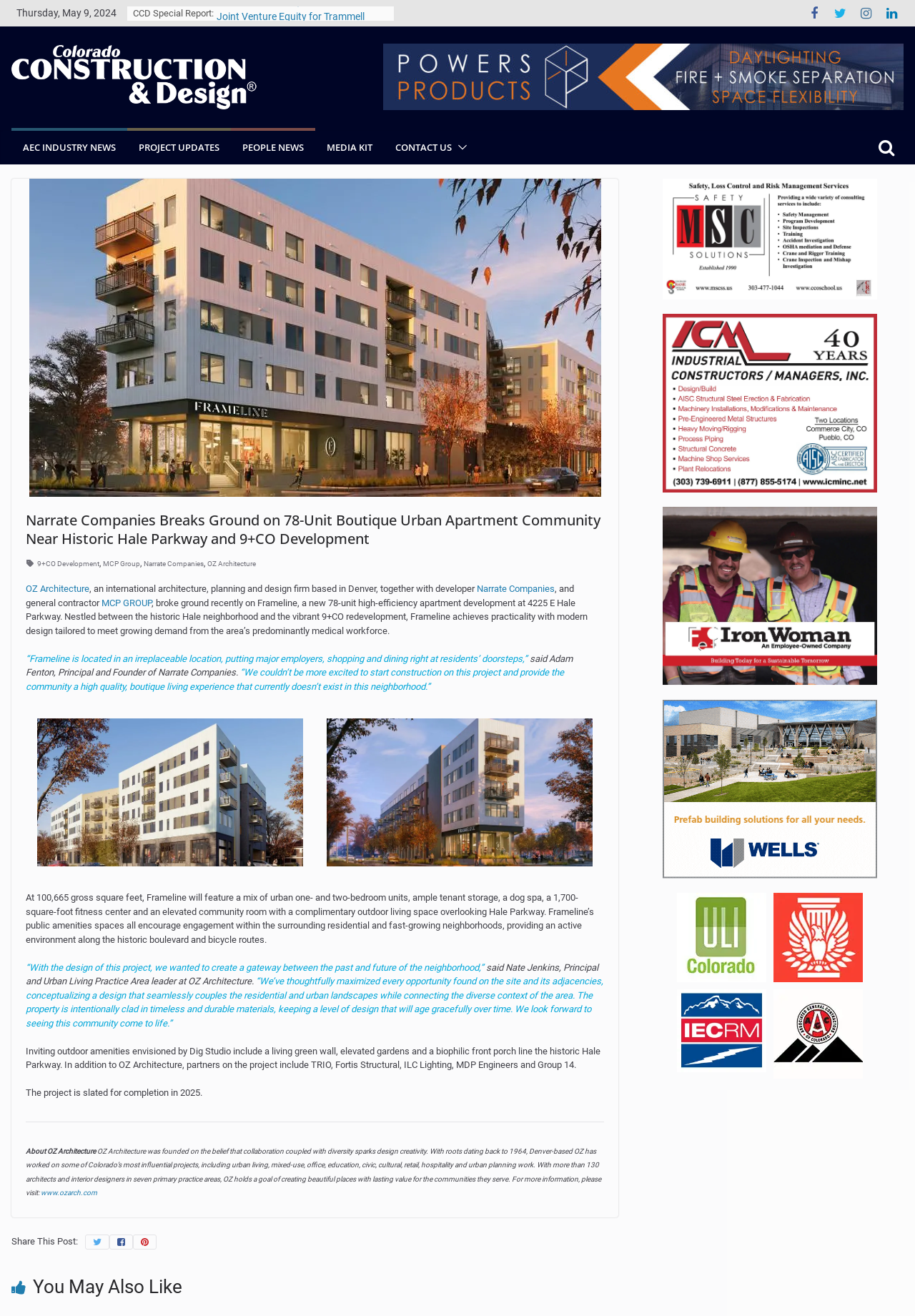Identify the bounding box coordinates of the section to be clicked to complete the task described by the following instruction: "Click on the 'AEC INDUSTRY NEWS' link". The coordinates should be four float numbers between 0 and 1, formatted as [left, top, right, bottom].

[0.025, 0.105, 0.127, 0.119]